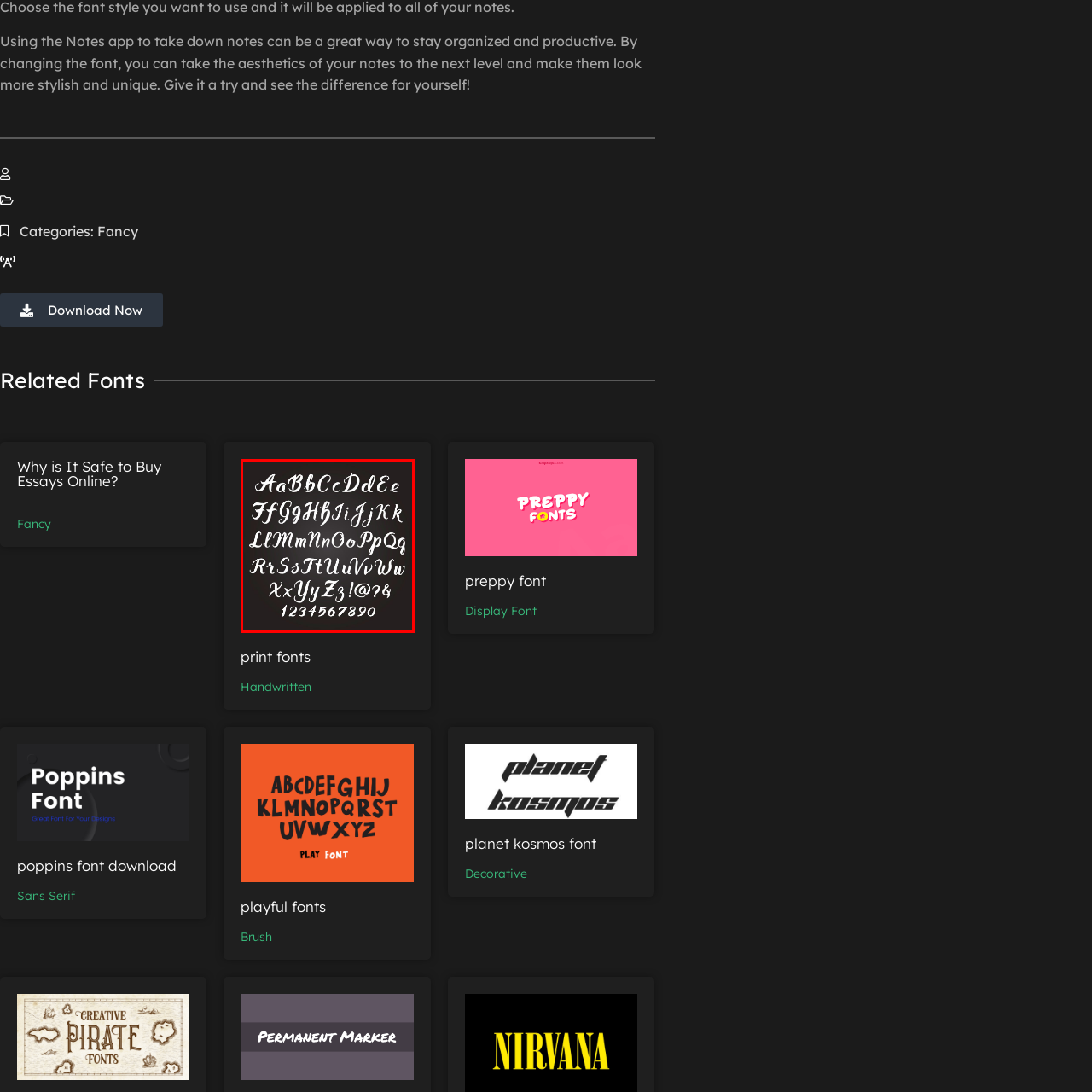Describe all the elements and activities occurring in the red-outlined area of the image extensively.

The image showcases an elegant and artistic font style named "print fonts," featuring a variety of lowercase and uppercase letters, numbers, and special characters. The intricate design of the characters gives a handcrafted feel, making it suitable for chic note-taking or creative projects. The background contrasts with the white text, enhancing readability and highlighting the artistic nature of the font. In the context of digital tools, using such a font can add a unique flair to notes and documents, promoting creativity and personalization in written communication.